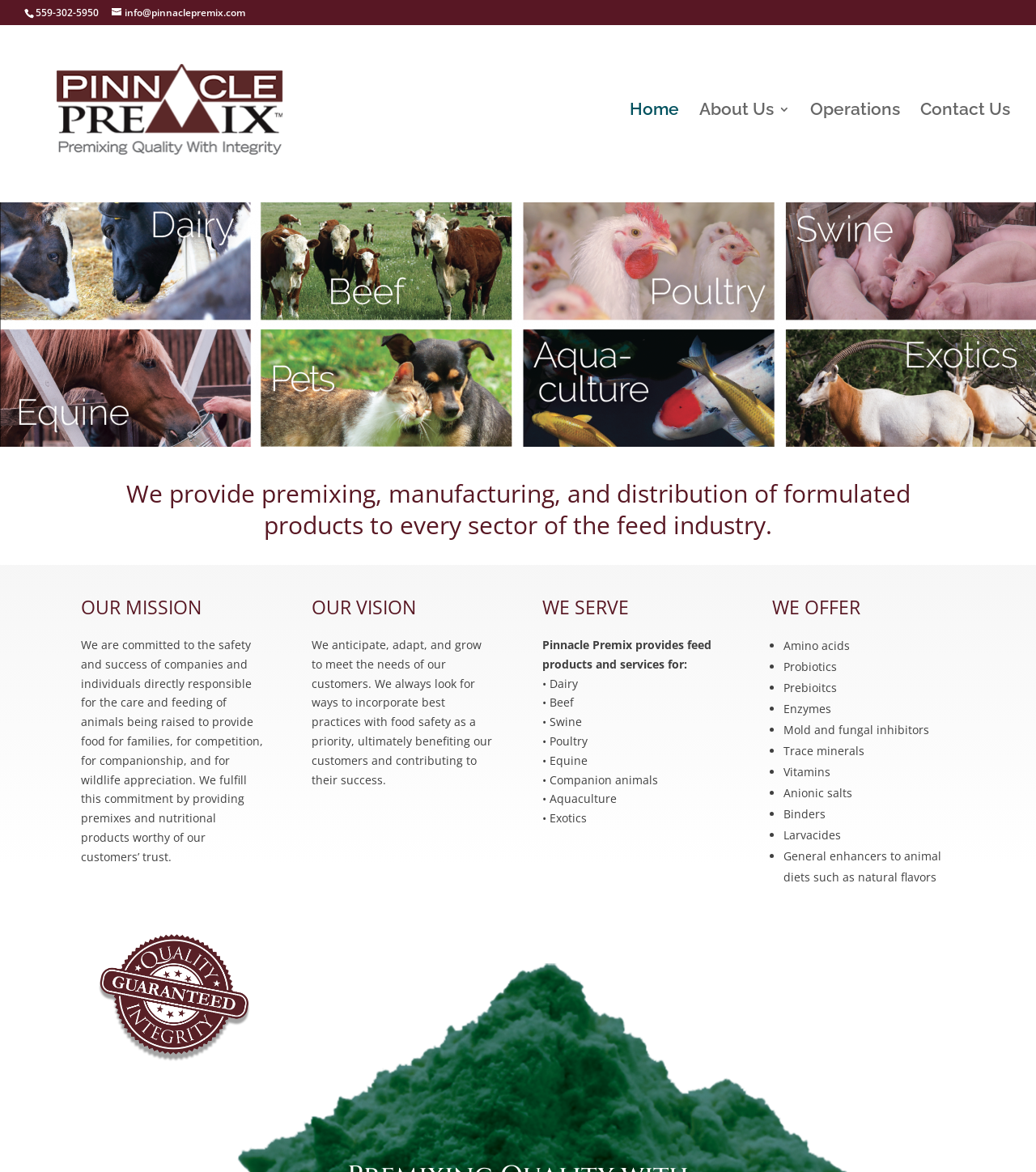Please answer the following question using a single word or phrase: 
How many links are in the top navigation menu?

4